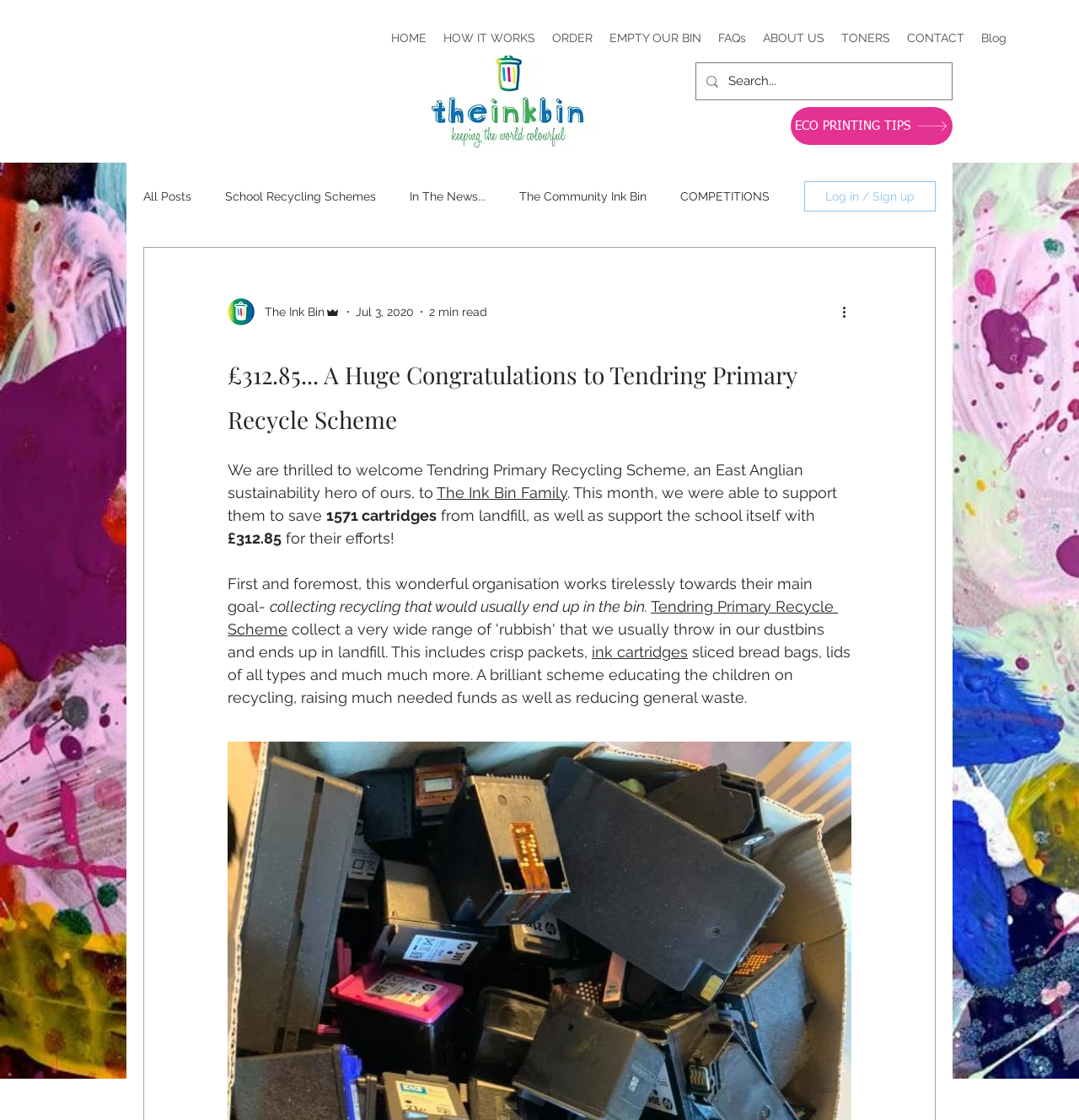What is the name of the recycling scheme?
Kindly offer a detailed explanation using the data available in the image.

I found the answer by reading the text in the main content area, which mentions 'We are thrilled to welcome Tendring Primary Recycling Scheme, an East Anglian sustainability hero of ours, to The Ink Bin Family.'